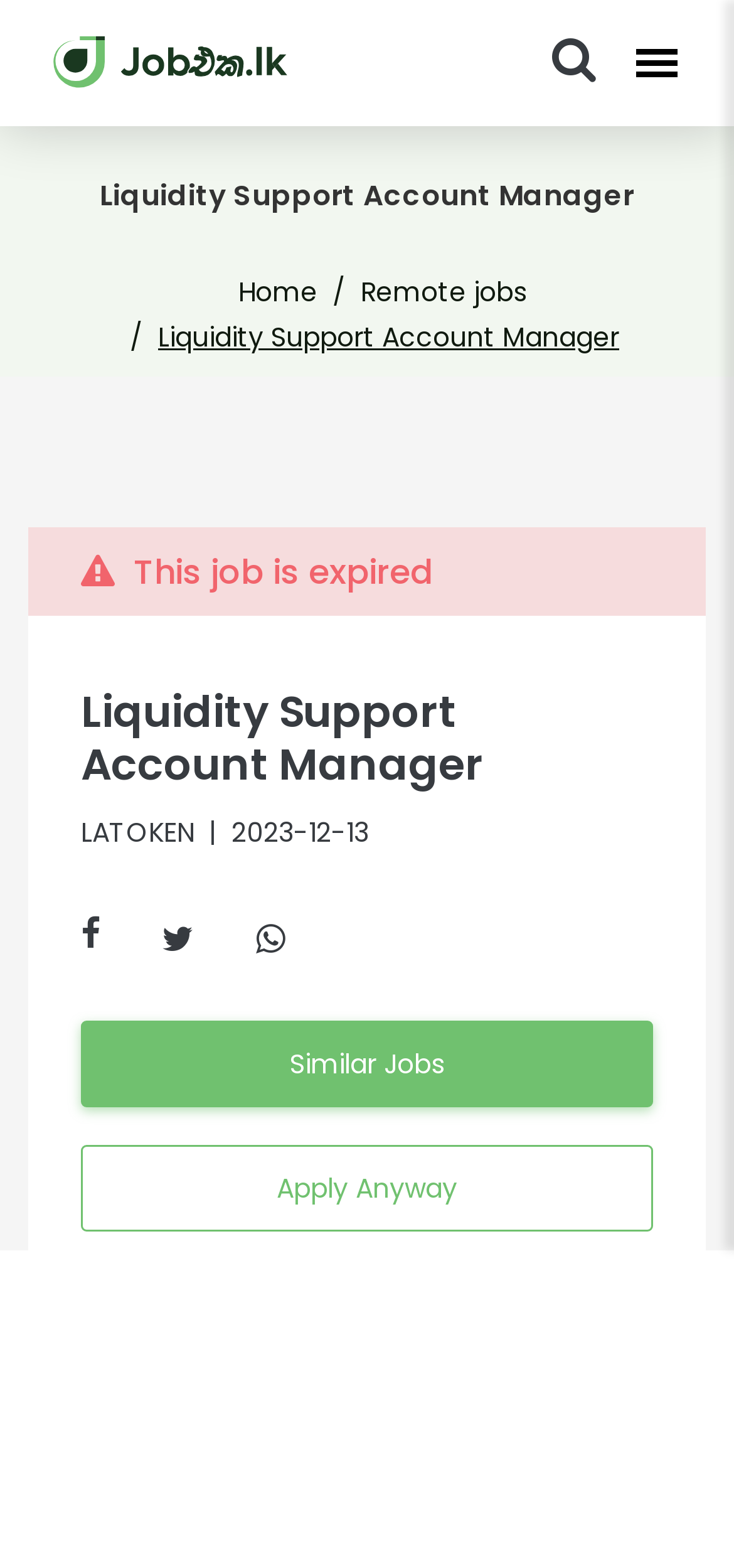Summarize the webpage with a detailed and informative caption.

The webpage is a job posting for a Liquidity Support Account Manager position at LATOKEN in Sri Lanka. At the top left corner, there is a site logo image. Next to it, there is a search icon represented by a magnifying glass symbol. 

The main heading "Liquidity Support Account Manager" is prominently displayed at the top center of the page. Below it, there are two links, "Home" and "Remote jobs", positioned side by side. 

The job title "Liquidity Support Account Manager" is repeated below the links, followed by a notification that "This job is expired". The company name "LATOKEN" is displayed, along with the date "2023-12-13". 

There are three social media links, represented by icons, positioned below the company information. 

Further down, there are two links, "Similar Jobs" and "Apply Anyway", placed side by side. 

At the bottom of the page, there is a horizontal tab list with two tabs, "Job details" and "Company overview". The "Job details" tab is currently selected.